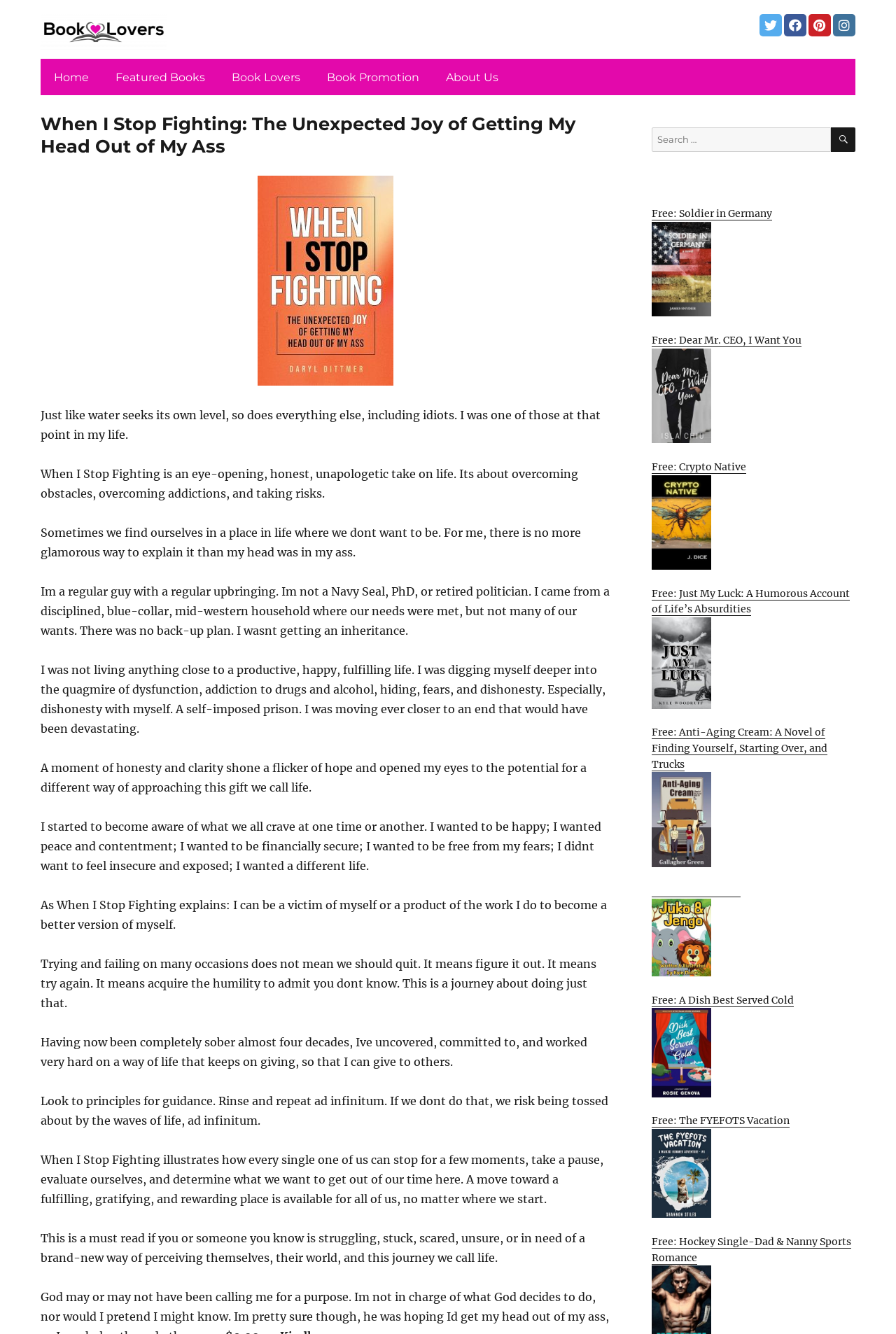How many free books are listed on the webpage?
Please answer the question with a detailed and comprehensive explanation.

I can see eight links with 'Free:' prefix, each corresponding to a different book title, indicating that there are eight free books listed on the webpage.